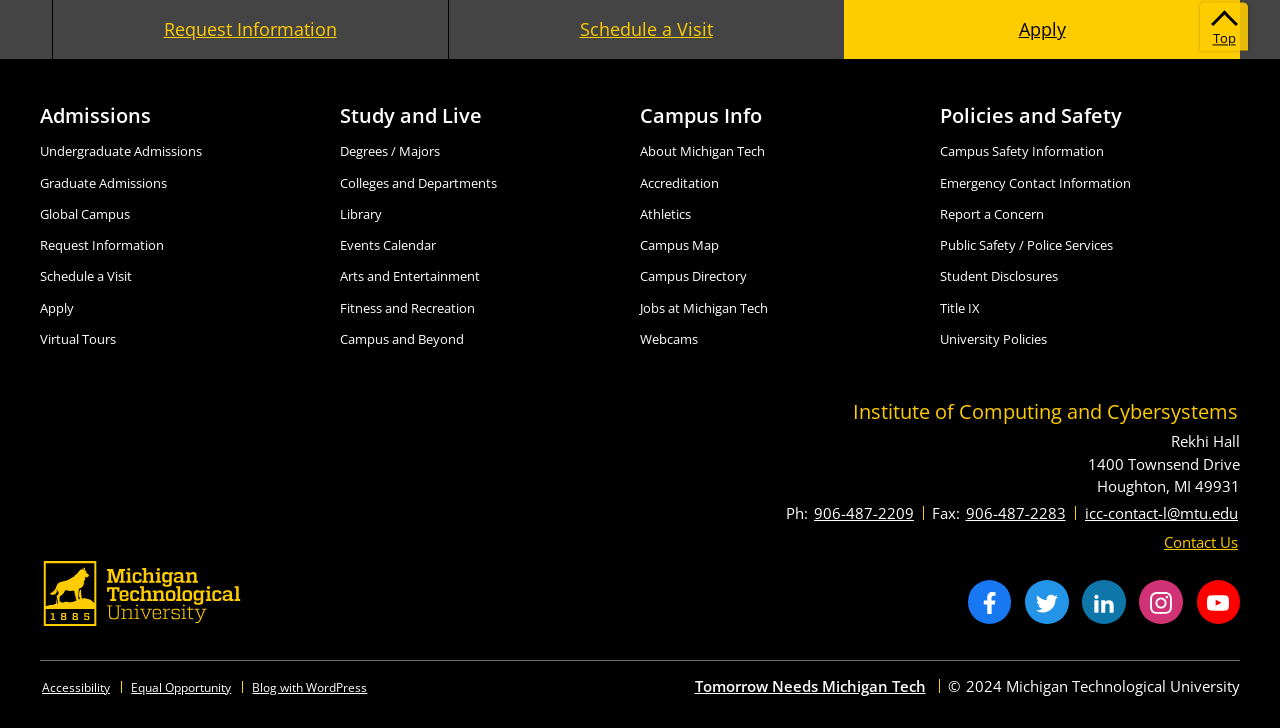Can you find the bounding box coordinates for the element to click on to achieve the instruction: "Request information from Michigan Tech"?

[0.041, 0.0, 0.35, 0.081]